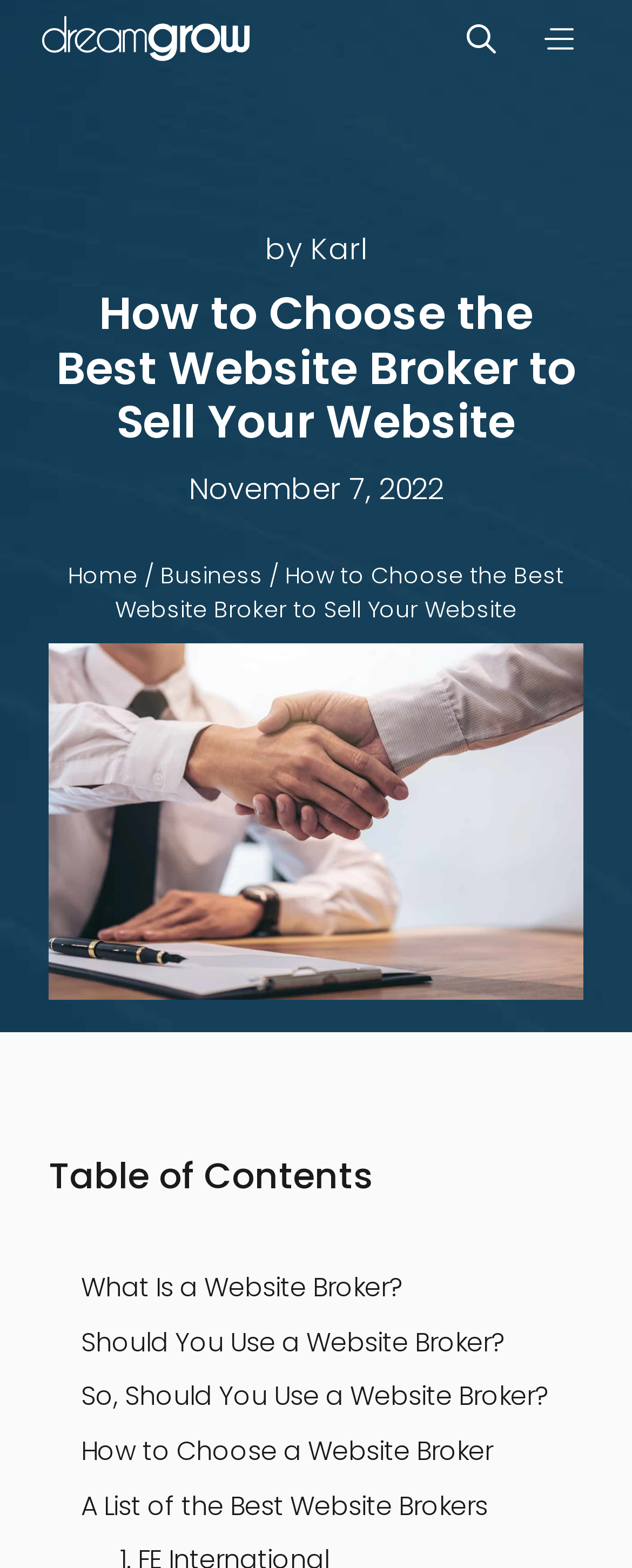Please locate the bounding box coordinates of the element that should be clicked to complete the given instruction: "Search for something".

[0.701, 0.0, 0.824, 0.052]